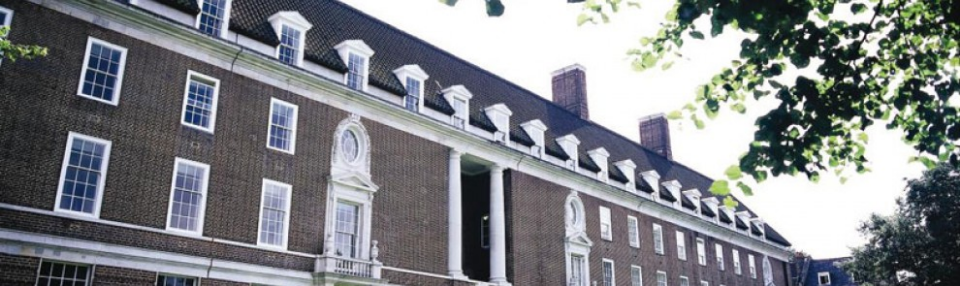Answer the question in one word or a short phrase:
What is the purpose of Devenport House?

Gathering place